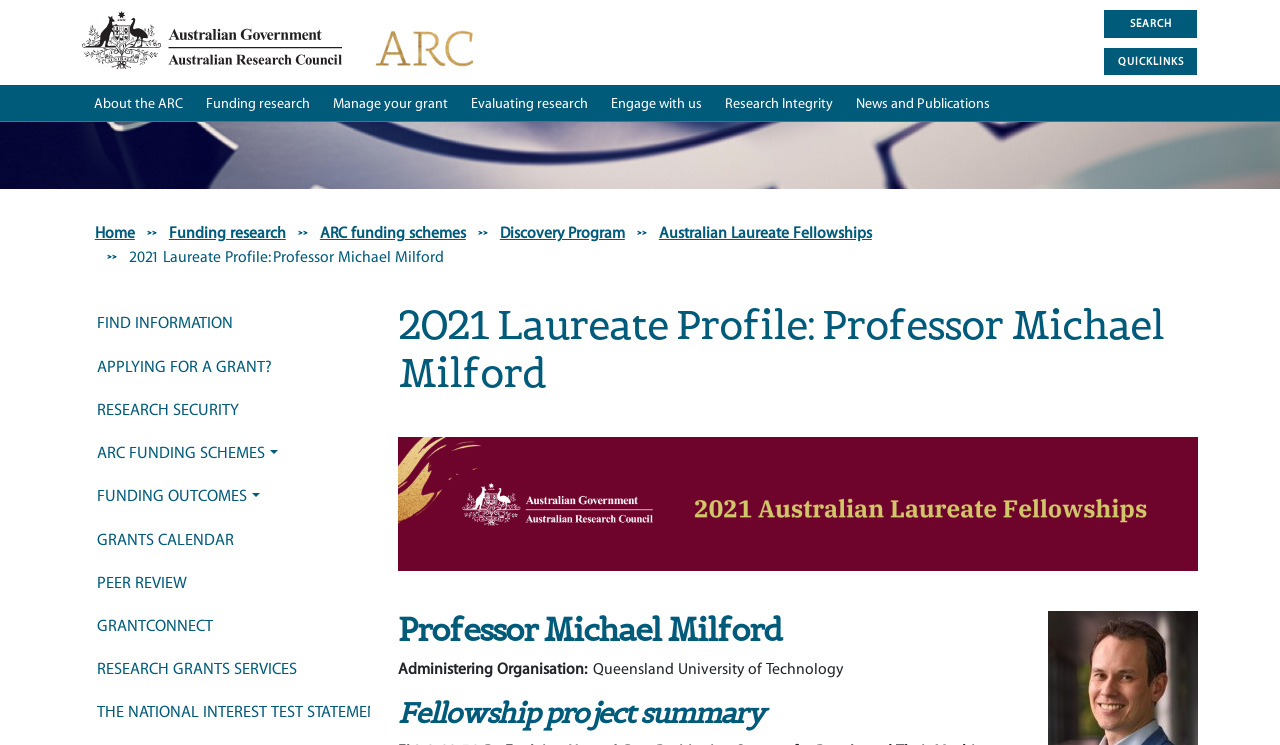What is the principal heading displayed on the webpage?

2021 Laureate Profile: Professor Michael Milford